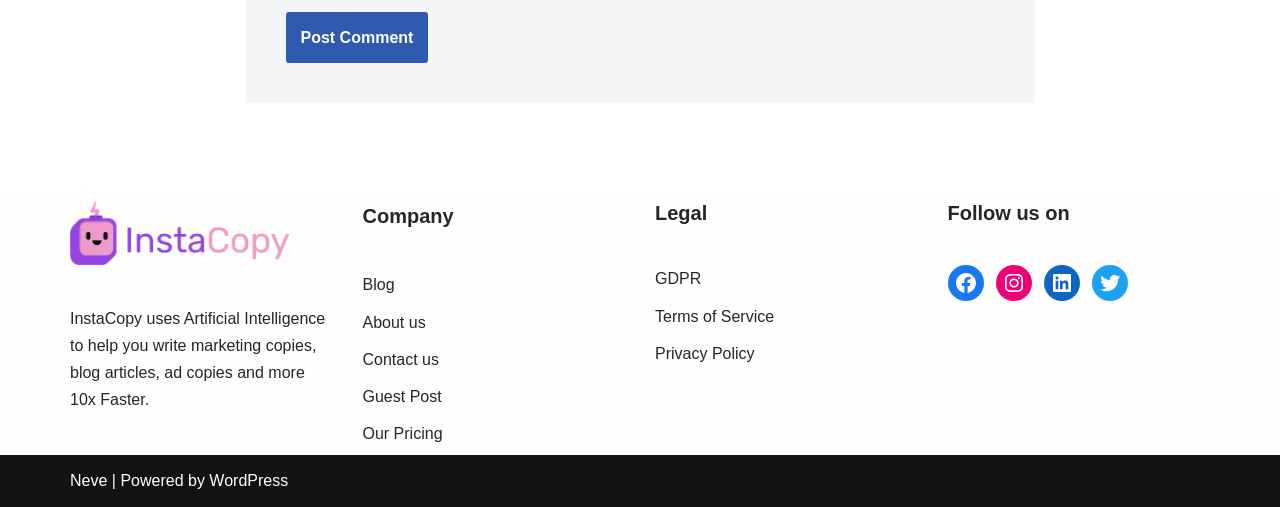Determine the bounding box coordinates for the HTML element described here: "About us".

[0.283, 0.619, 0.333, 0.652]